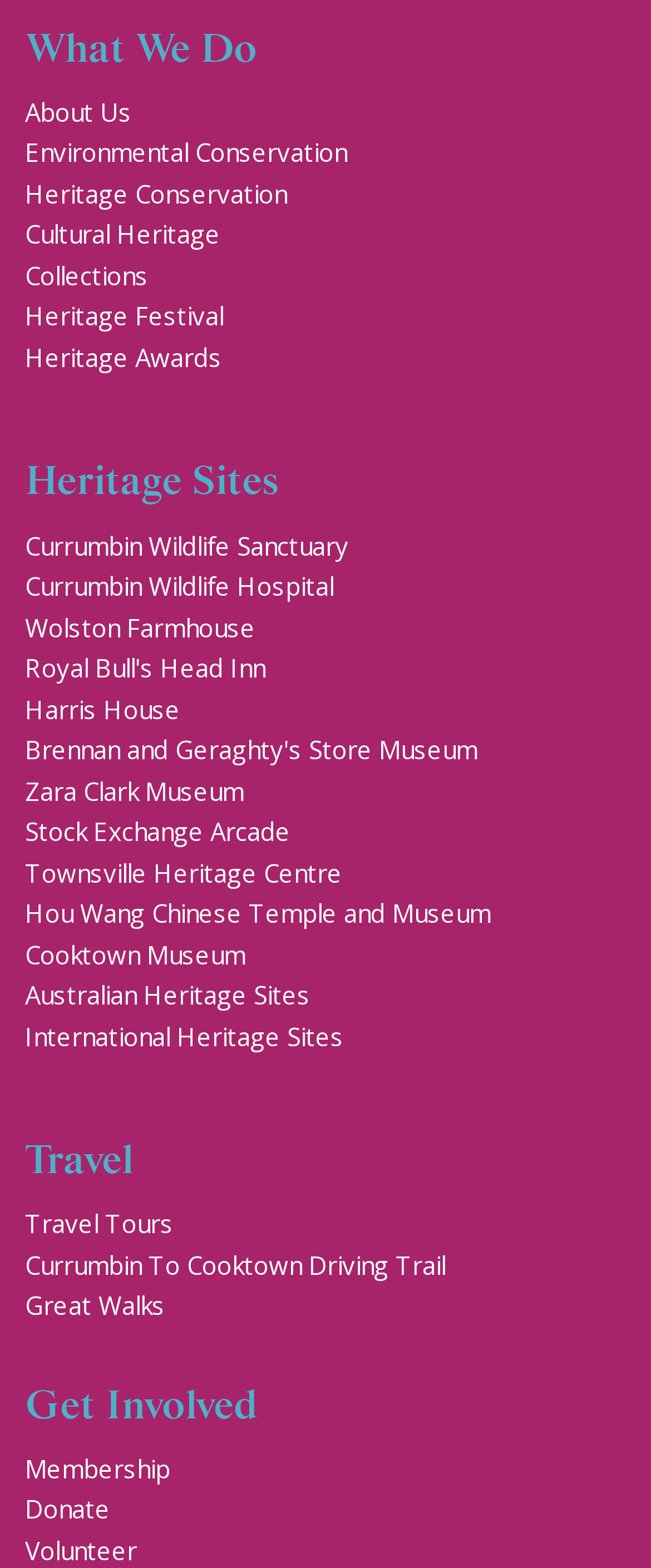Using the details from the image, please elaborate on the following question: How many heritage sites are listed on this webpage?

I counted the link elements under the 'Heritage Sites' heading and found 14 heritage sites listed, including 'Currumbin Wildlife Sanctuary', 'Currumbin Wildlife Hospital', and 'Hou Wang Chinese Temple and Museum'.